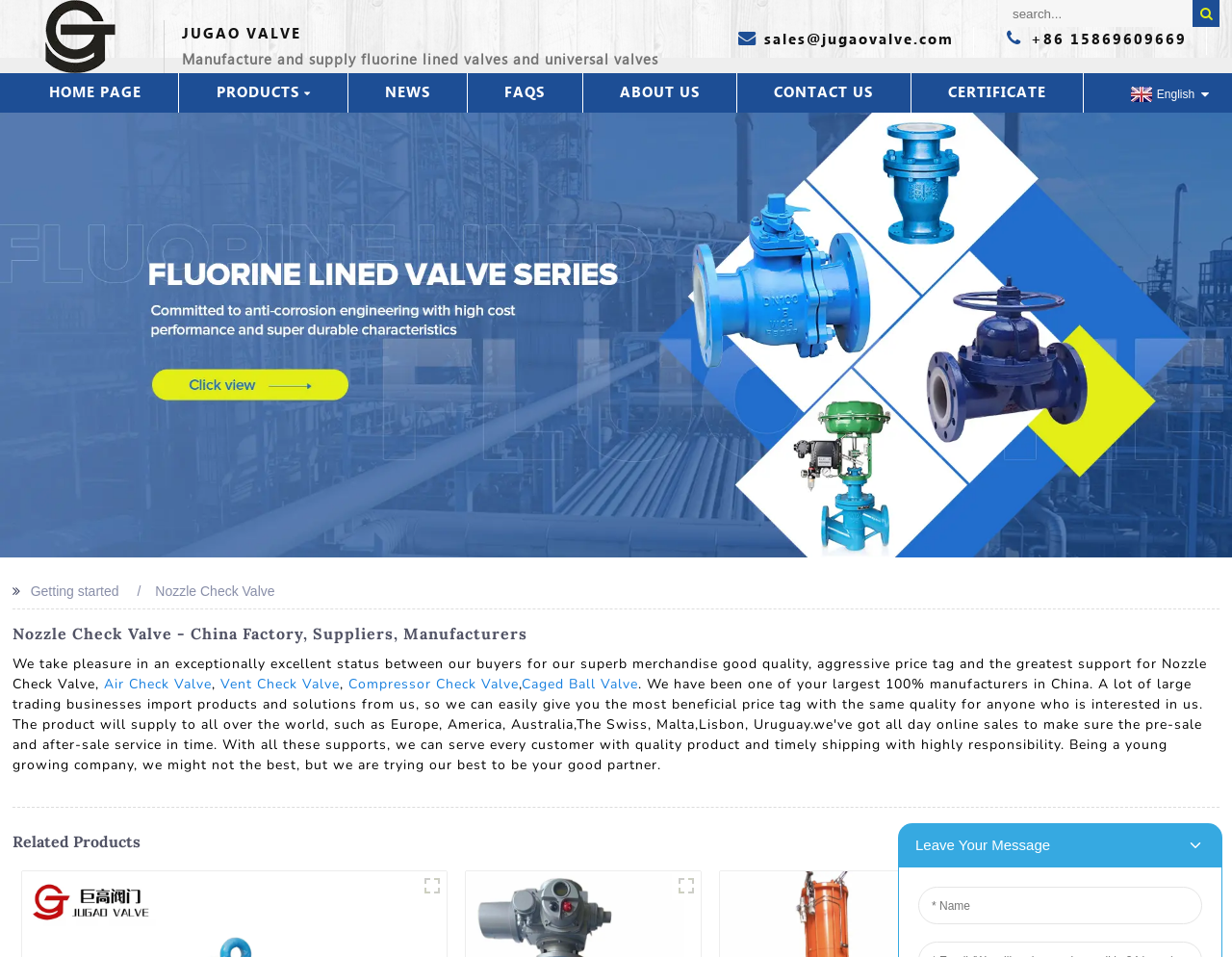Please find the bounding box coordinates of the clickable region needed to complete the following instruction: "Contact us". The bounding box coordinates must consist of four float numbers between 0 and 1, i.e., [left, top, right, bottom].

[0.614, 0.076, 0.723, 0.118]